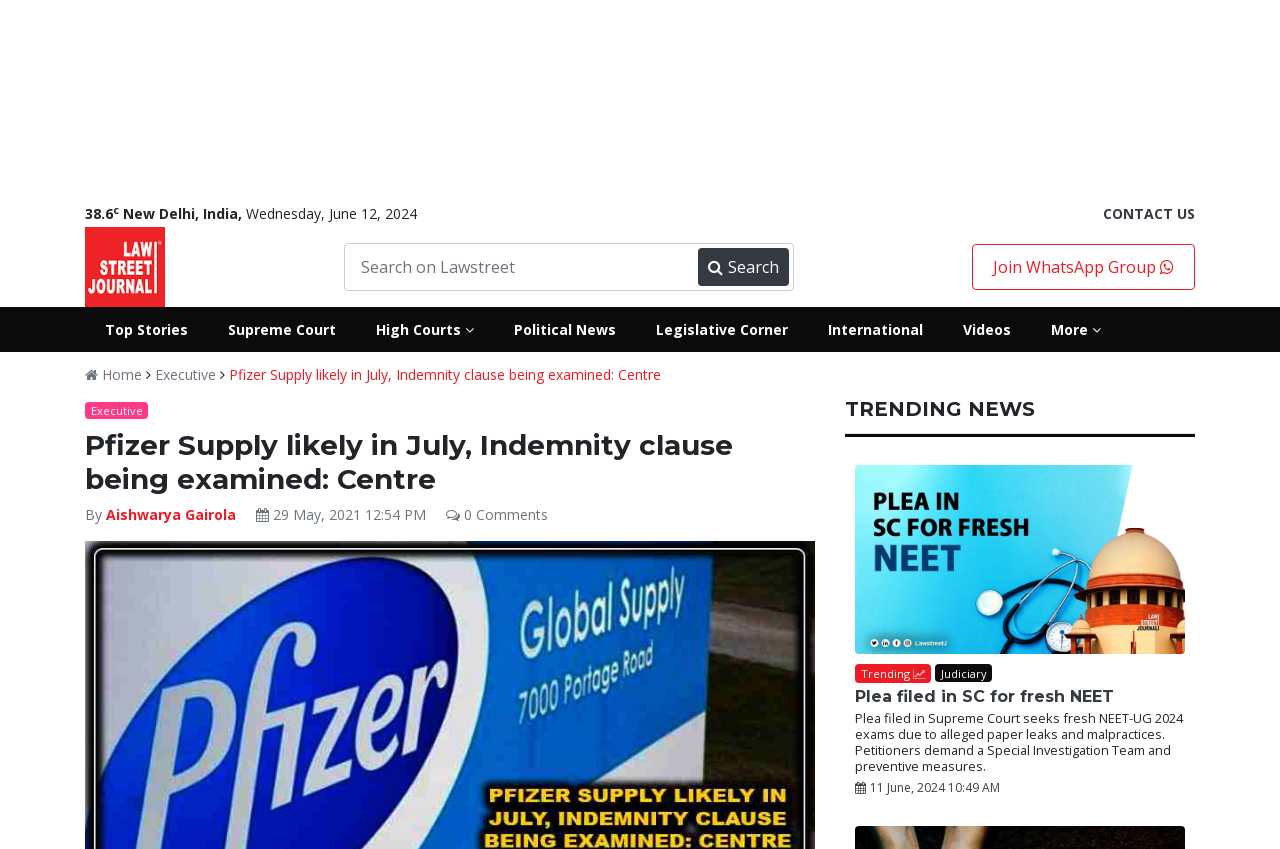Identify the bounding box coordinates for the UI element mentioned here: "Aishwarya Gairola". Provide the coordinates as four float values between 0 and 1, i.e., [left, top, right, bottom].

[0.083, 0.595, 0.184, 0.617]